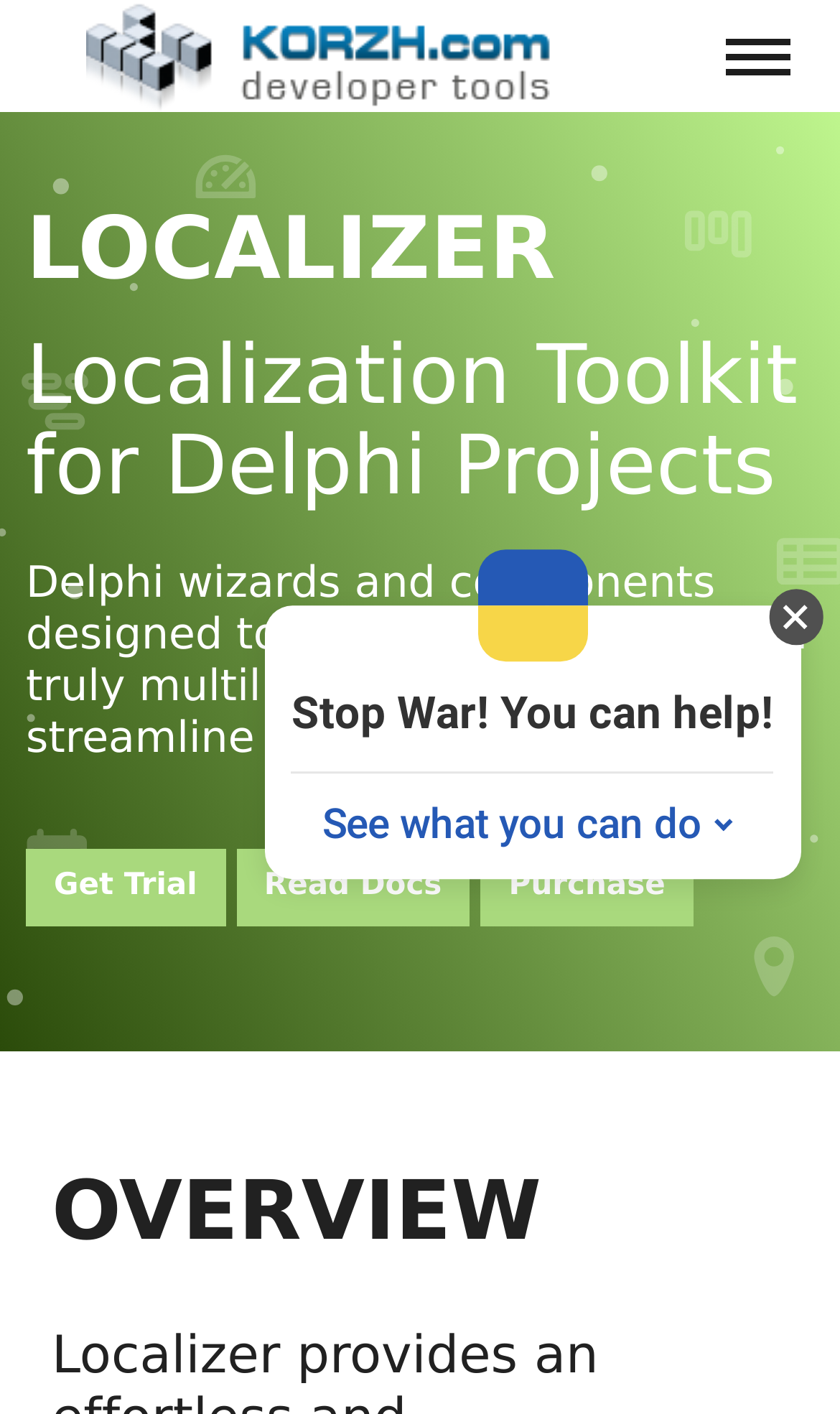Answer the following inquiry with a single word or phrase:
What is the relationship between the LOCALIZER toolkit and Delphi?

LOCALIZER is for Delphi projects